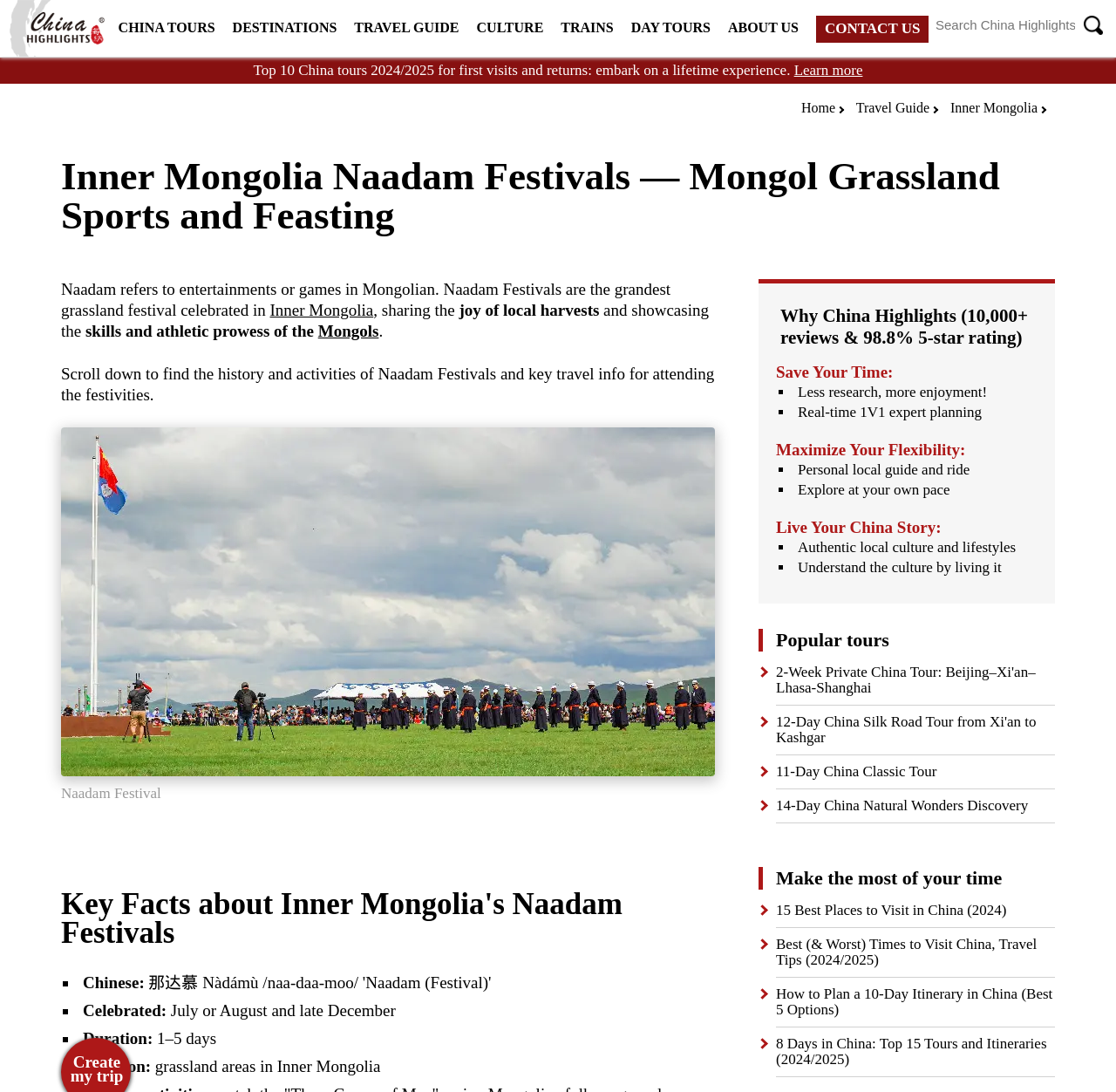Identify the bounding box coordinates of the element that should be clicked to fulfill this task: "View Naadam Festival details". The coordinates should be provided as four float numbers between 0 and 1, i.e., [left, top, right, bottom].

[0.055, 0.391, 0.641, 0.711]